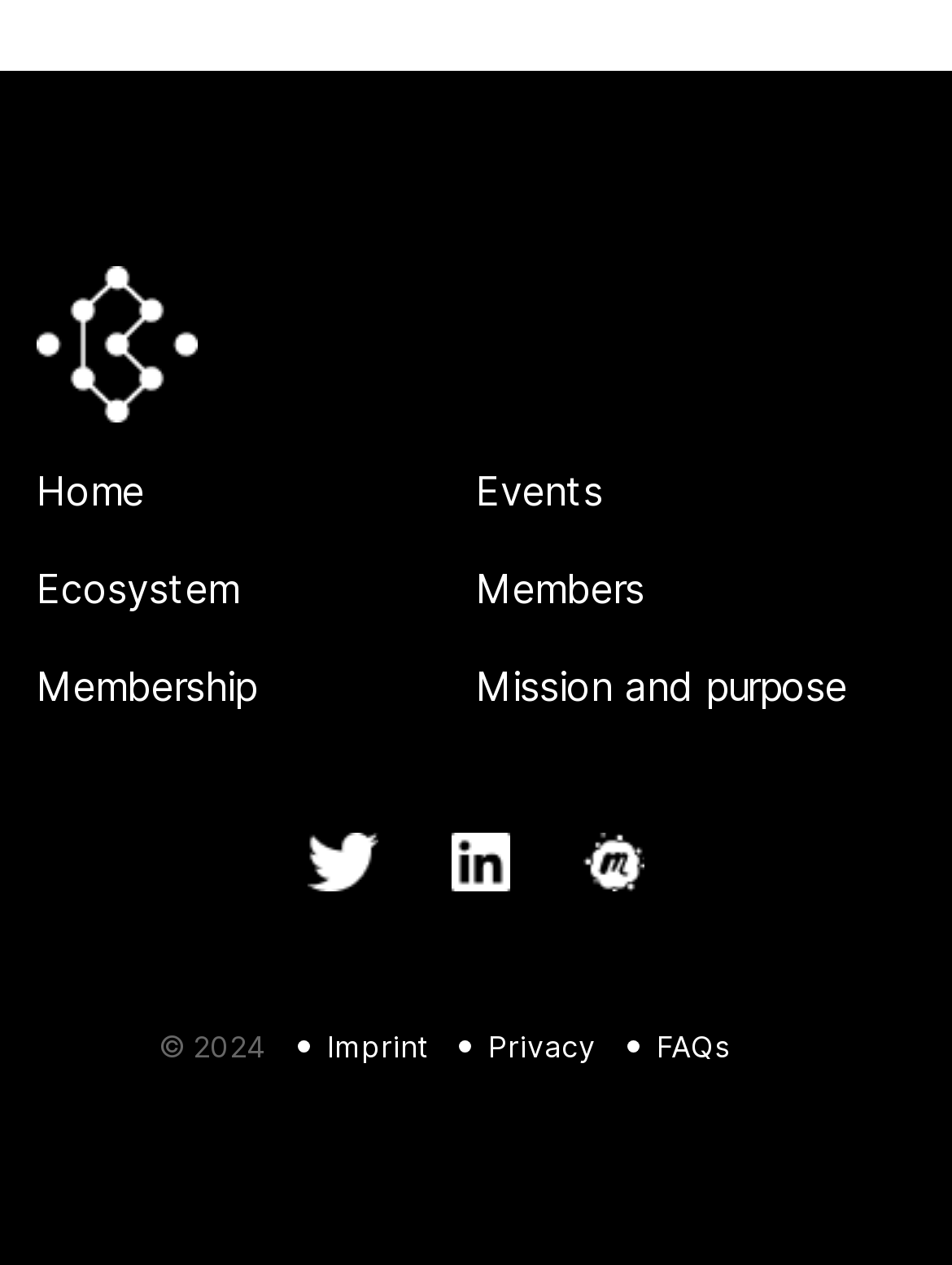Identify the bounding box coordinates of the section that should be clicked to achieve the task described: "visit imprint page".

[0.344, 0.813, 0.449, 0.842]